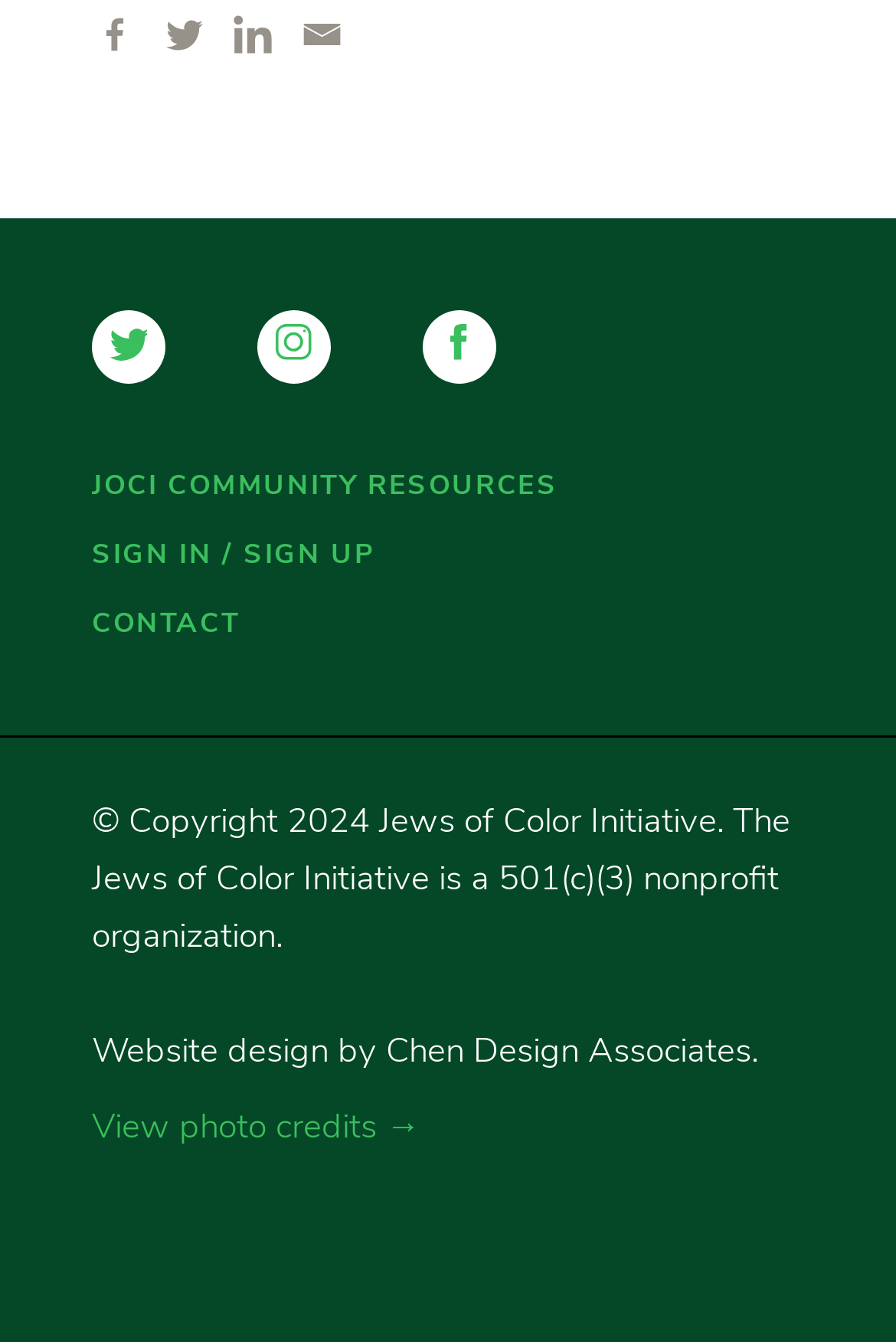Respond to the question with just a single word or phrase: 
Who designed the website?

Chen Design Associates